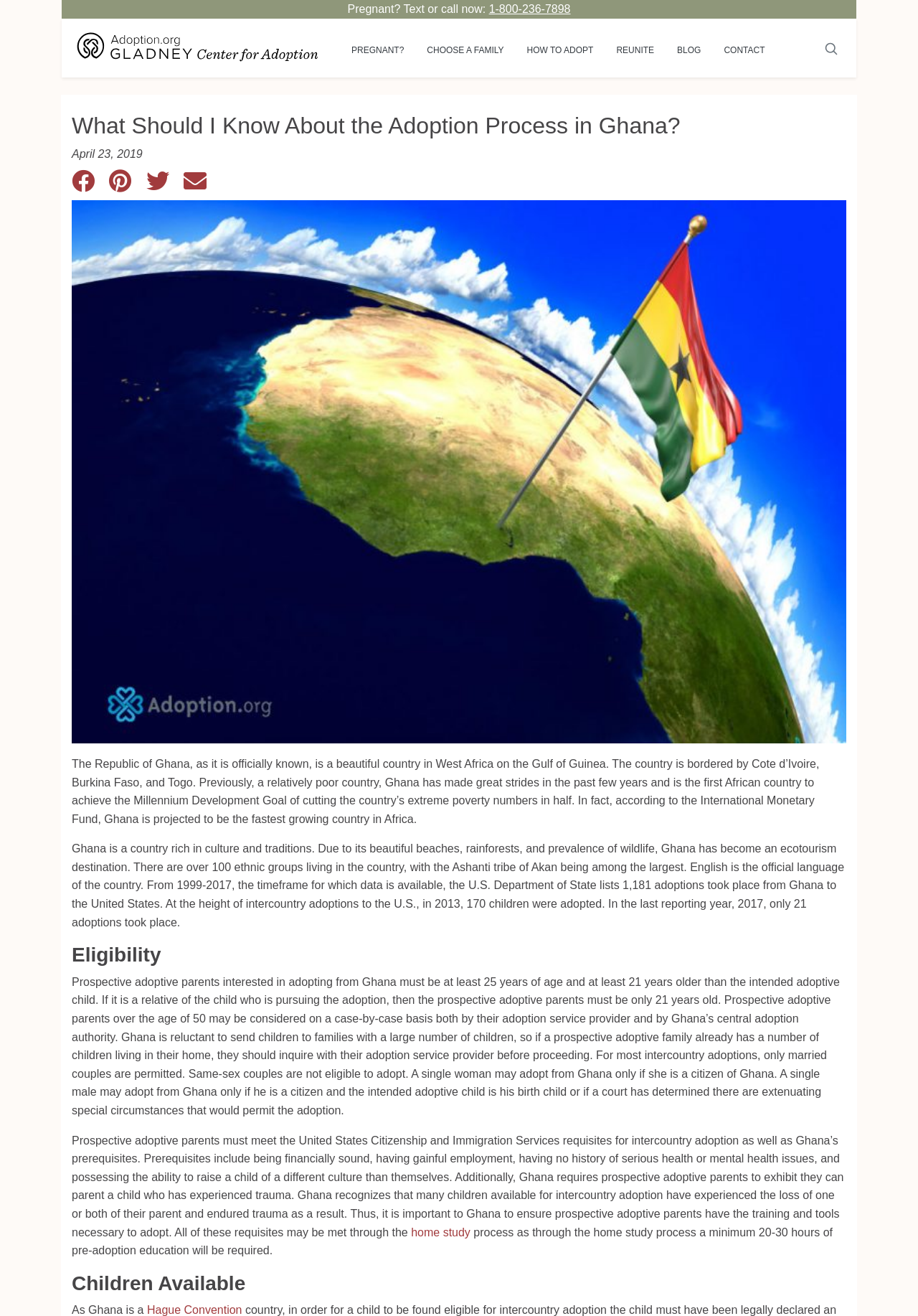What is the language spoken in Ghana?
Carefully analyze the image and provide a thorough answer to the question.

According to the webpage, English is the official language of Ghana, as mentioned in the text 'English is the official language of the country.'